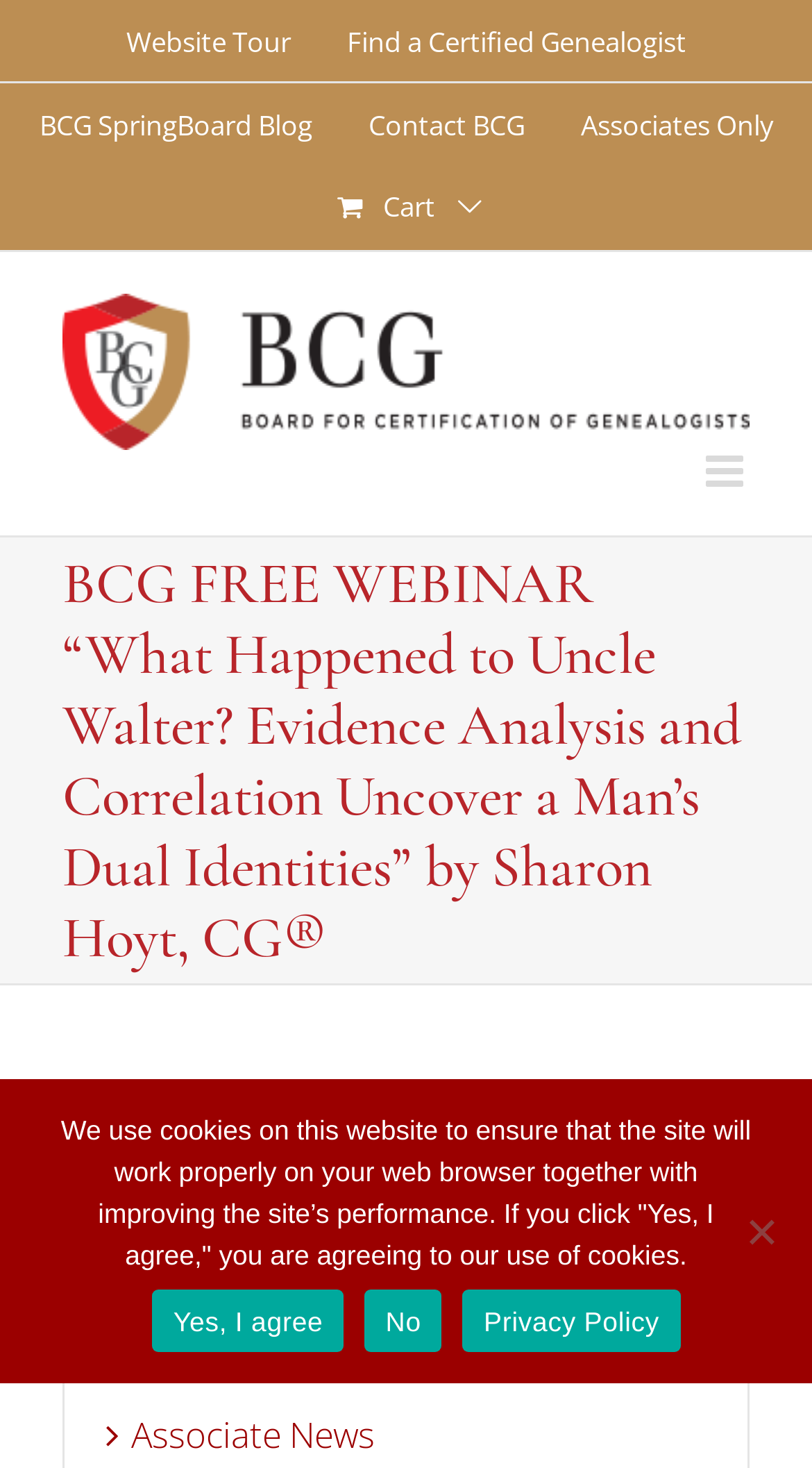What is the logo of the organization?
Based on the image, answer the question in a detailed manner.

The logo is located at the top of the webpage, and it is an image with the text 'Board for Certification of Genealogists' next to it, indicating that it is the logo of the organization.